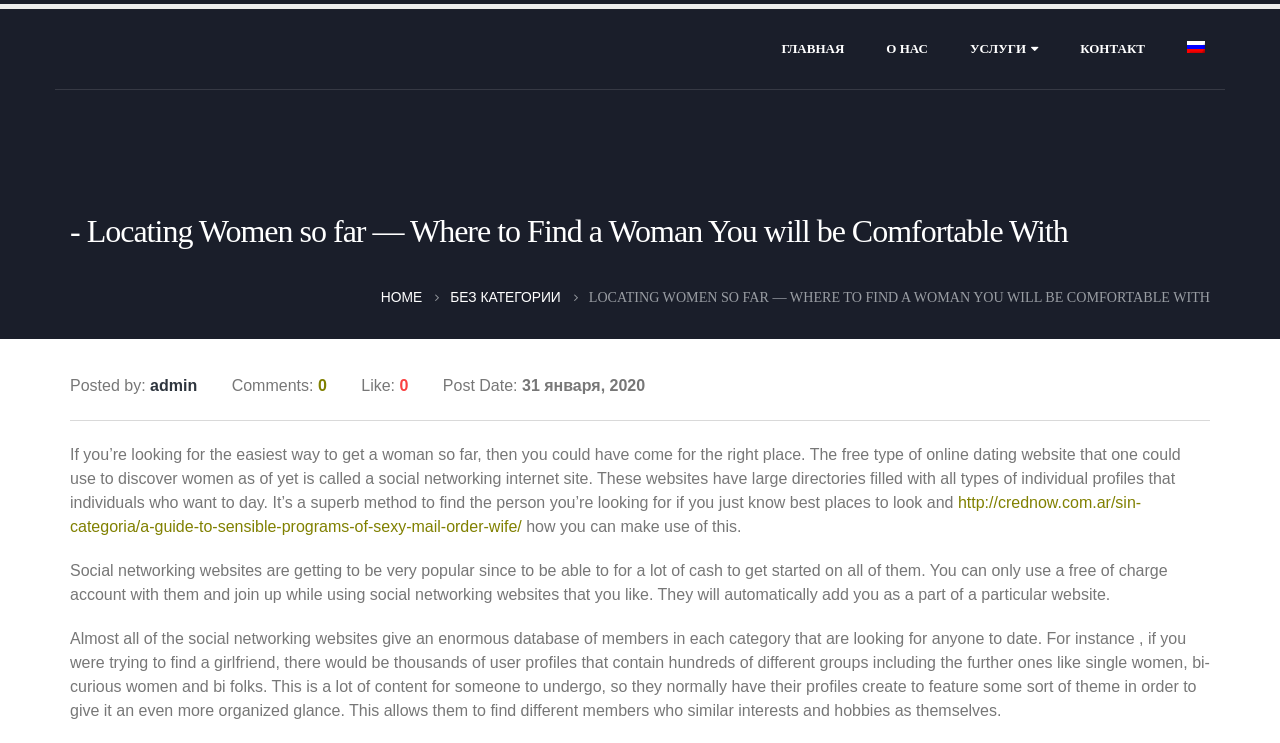Locate the bounding box coordinates of the item that should be clicked to fulfill the instruction: "Click on the 'О НАС' link".

[0.677, 0.005, 0.741, 0.12]